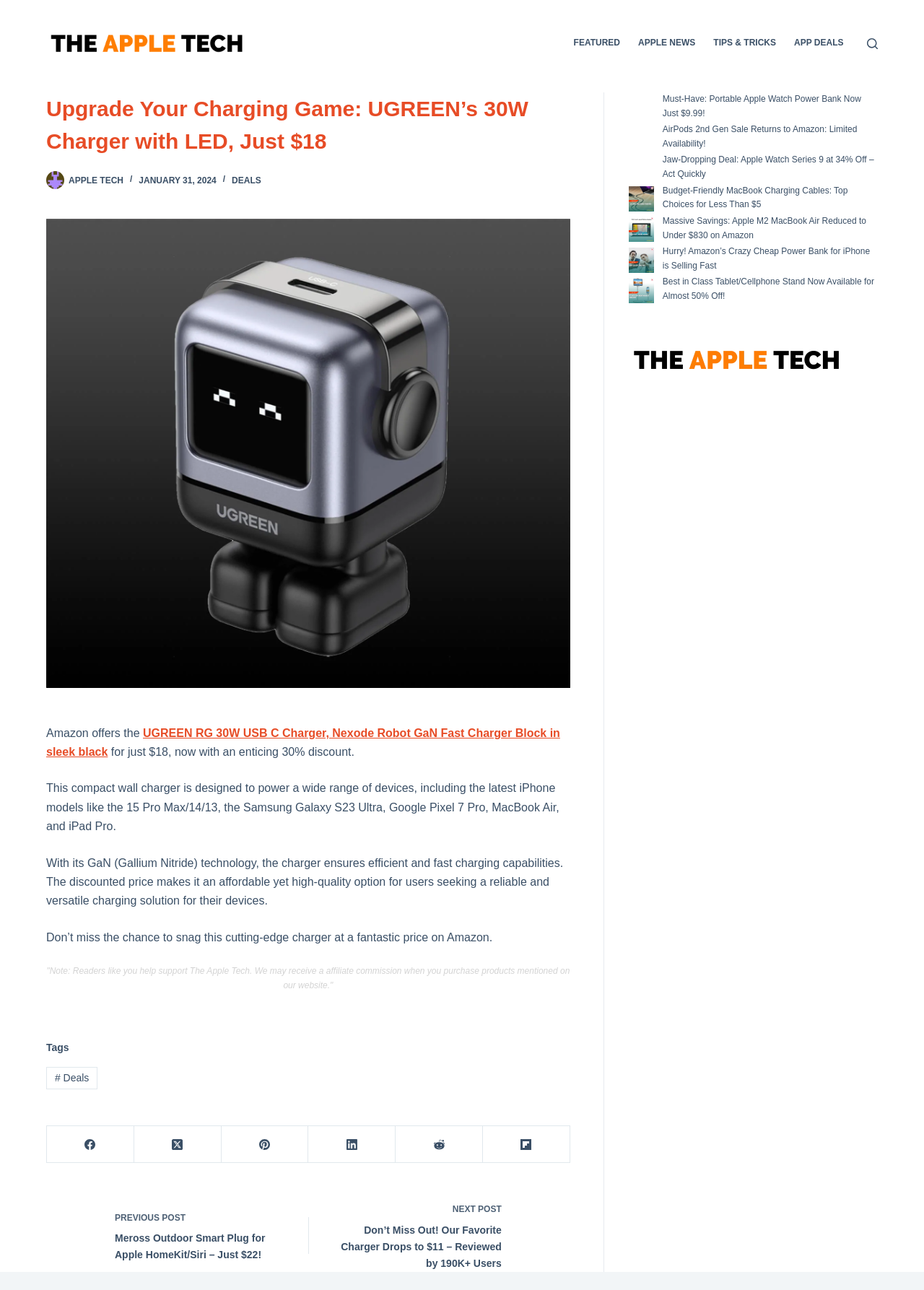By analyzing the image, answer the following question with a detailed response: What is the purpose of the UGREEN RG 30W USB C Charger?

I inferred the answer by reading the text 'This compact wall charger is designed to power a wide range of devices, including the latest iPhone models like the 15 Pro Max/14/13, the Samsung Galaxy S23 Ultra, Google Pixel 7 Pro, MacBook Air, and iPad Pro.' which describes the charger's functionality.